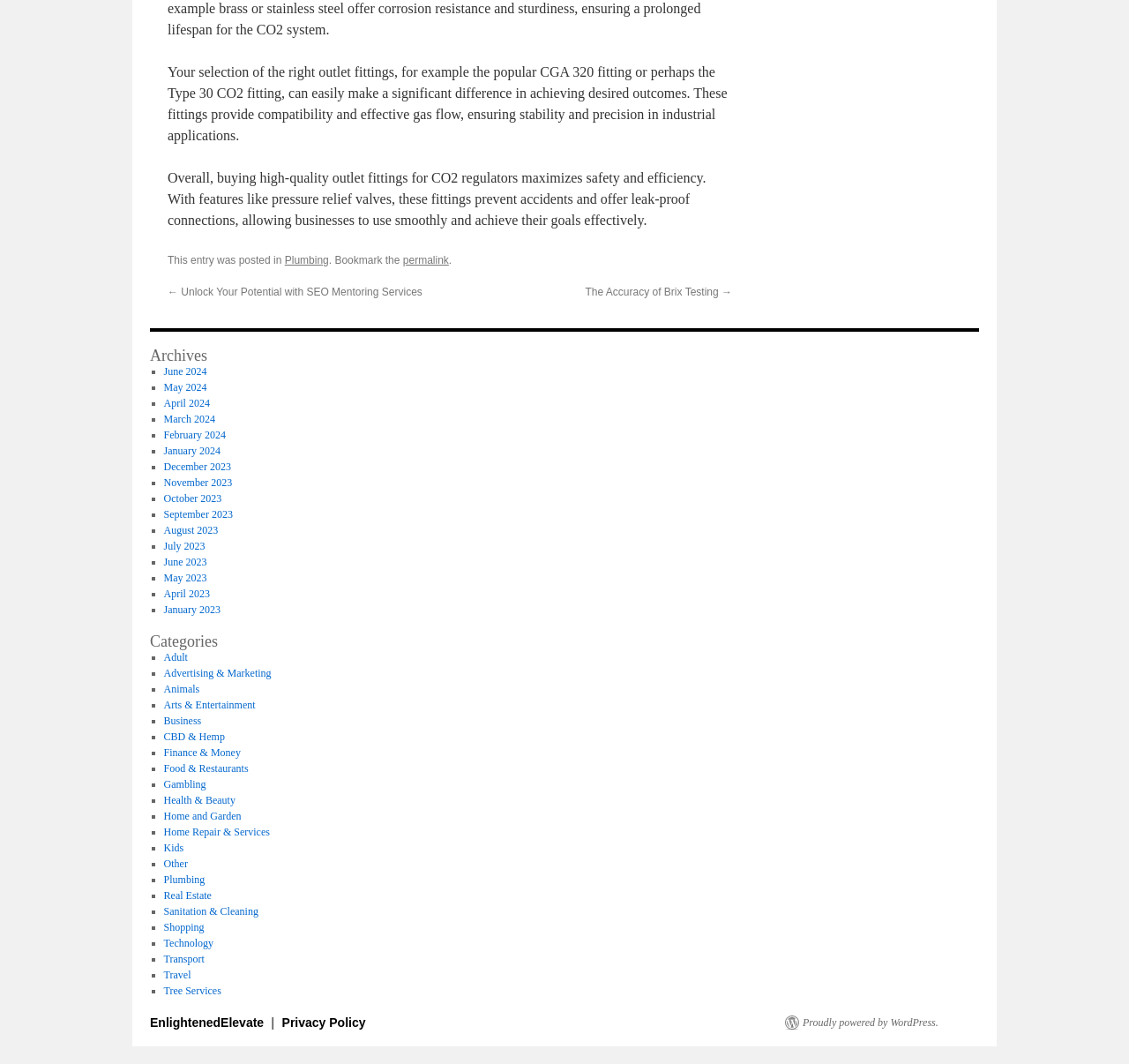What is the topic of the first paragraph?
Could you answer the question in a detailed manner, providing as much information as possible?

The first paragraph discusses the importance of selecting the right outlet fittings, specifically mentioning CGA 320 and Type 30 CO2 fittings, which suggests that the topic is related to outlet fittings.